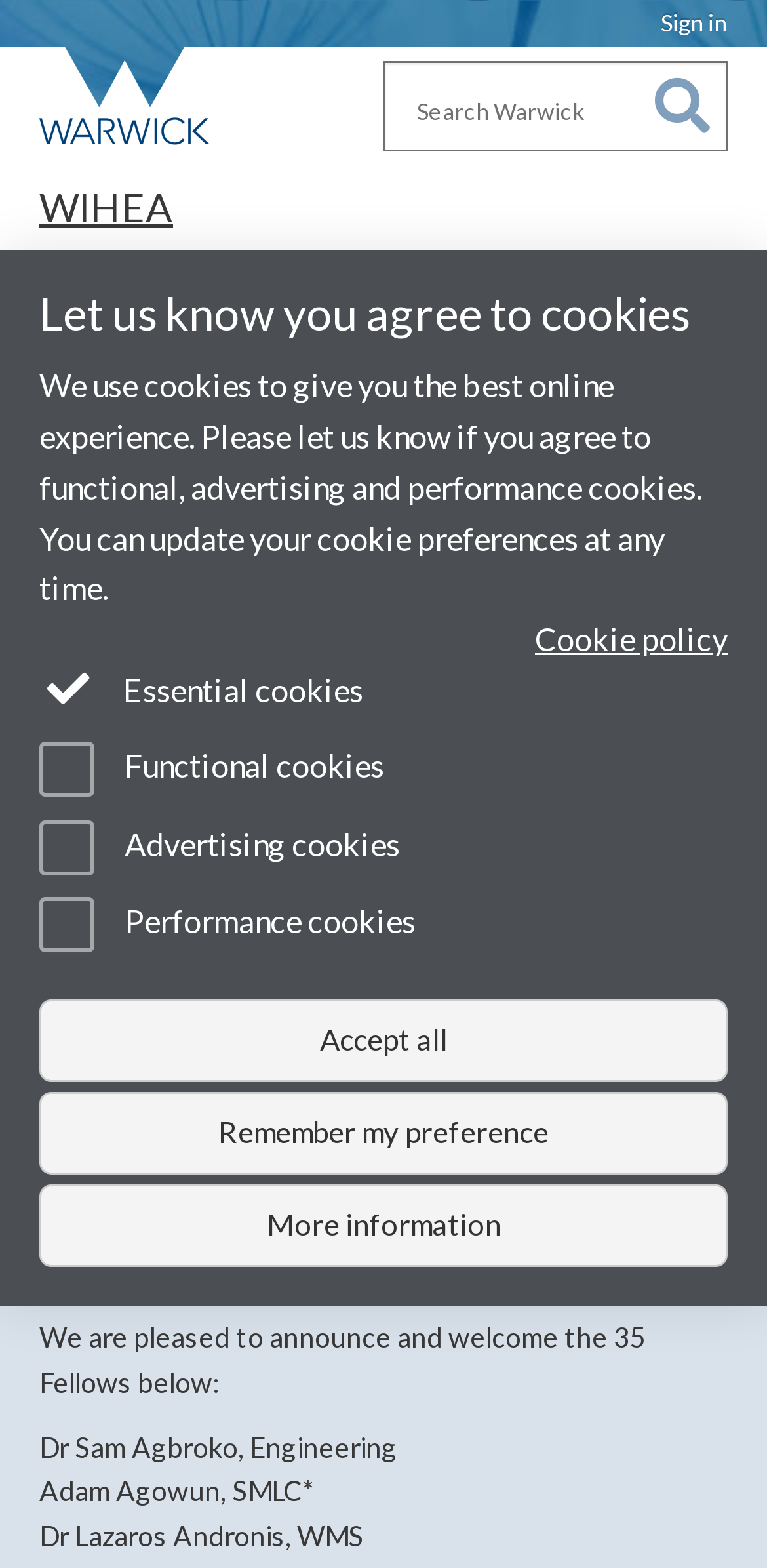Can you give a detailed response to the following question using the information from the image? What is the name of the first new WIHEA Fellow?

I found the answer by reading the list of new fellows which starts with 'Dr Sam Agbroko, Engineering', indicating that he is the first one on the list.